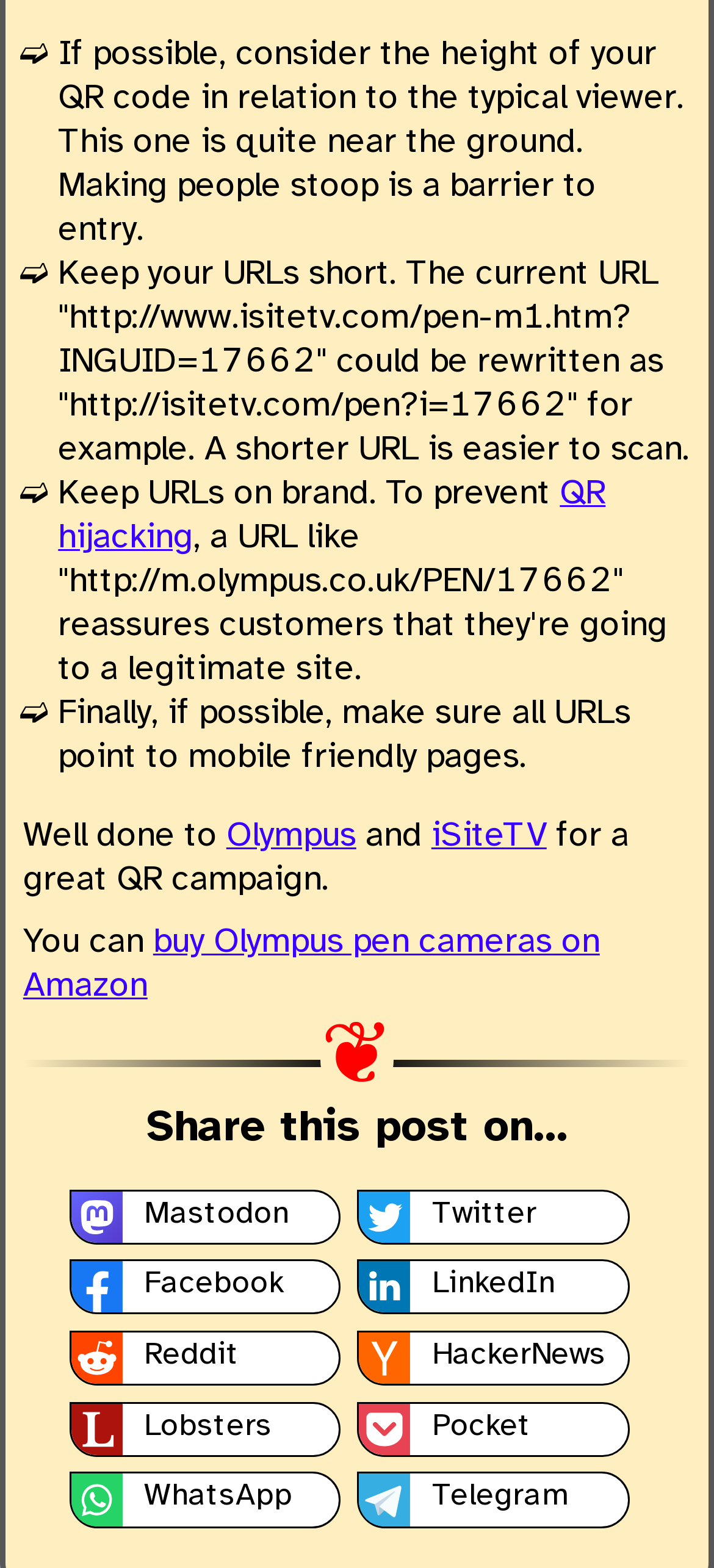Select the bounding box coordinates of the element I need to click to carry out the following instruction: "Share this post on Twitter".

[0.503, 0.763, 0.752, 0.784]